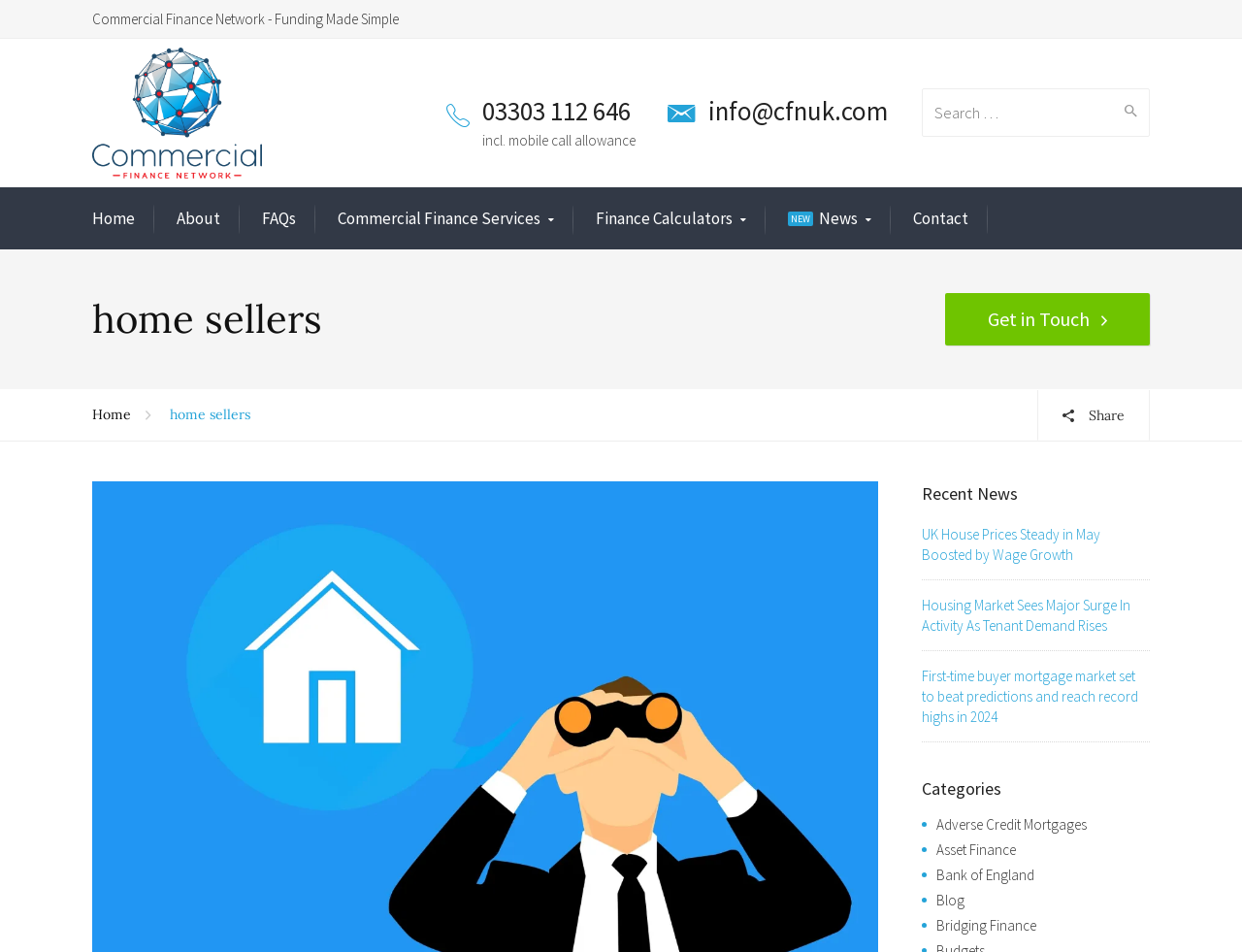Identify the bounding box coordinates of the specific part of the webpage to click to complete this instruction: "Learn about Adverse Credit Mortgages".

[0.754, 0.857, 0.875, 0.877]